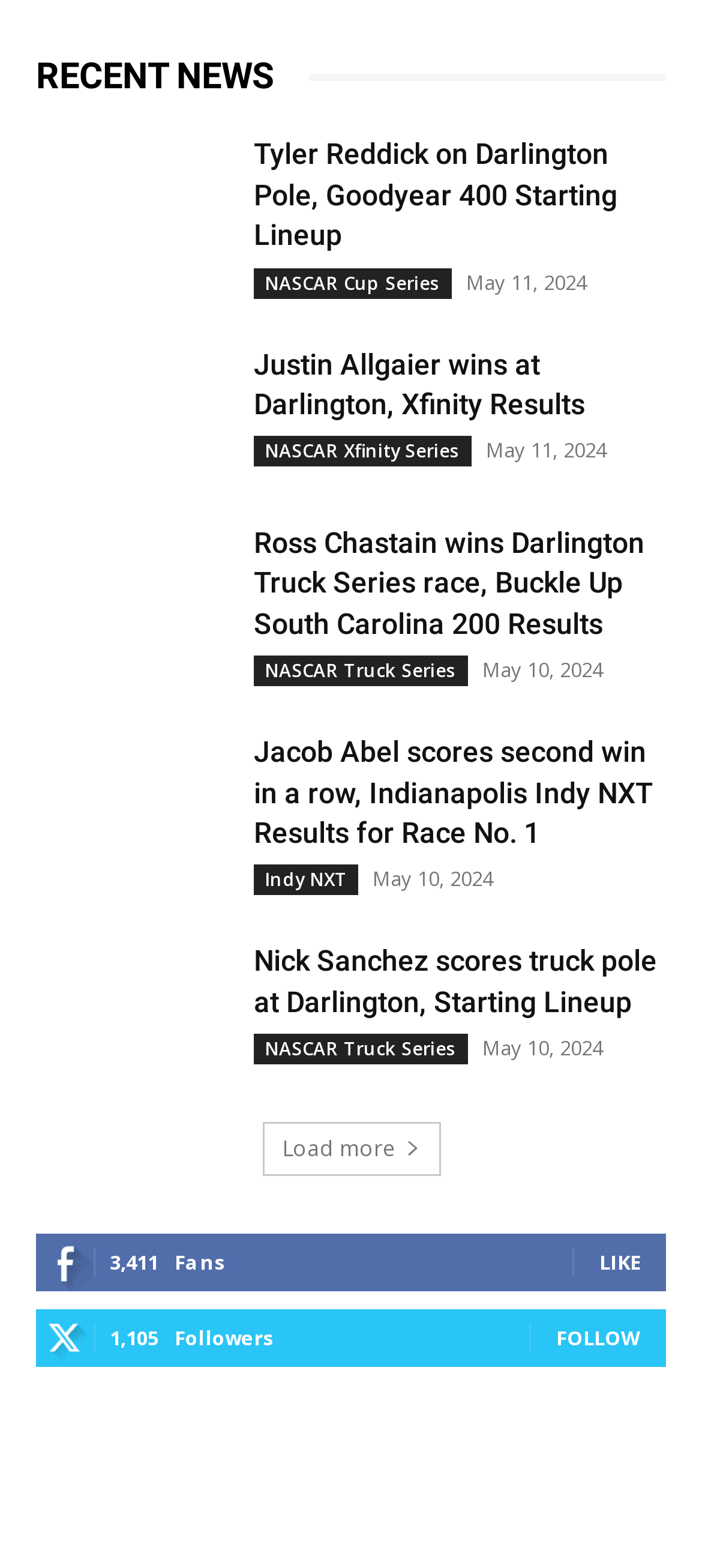Determine the bounding box coordinates of the section to be clicked to follow the instruction: "View NASCAR Cup Series news". The coordinates should be given as four float numbers between 0 and 1, formatted as [left, top, right, bottom].

[0.362, 0.171, 0.644, 0.19]